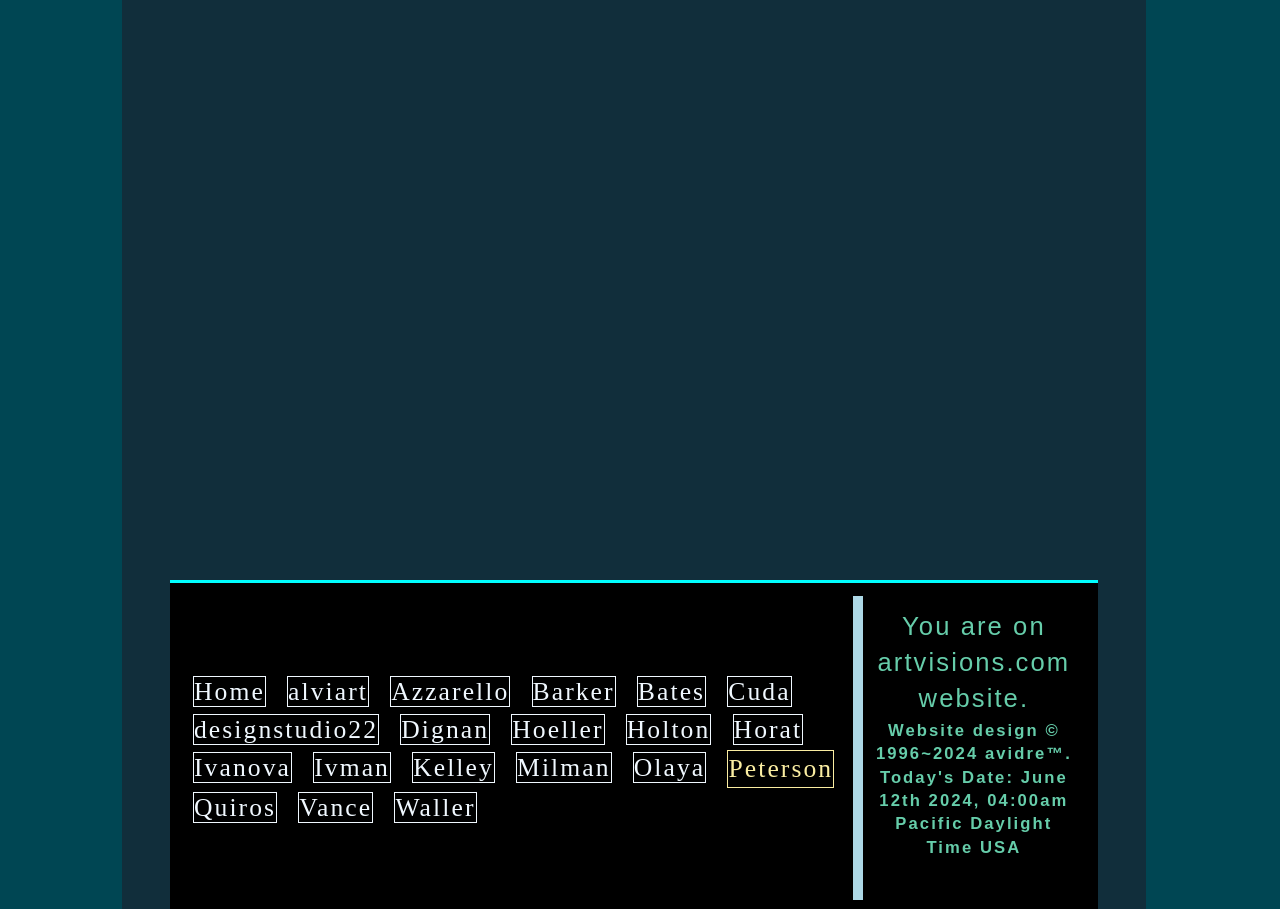Please answer the following question using a single word or phrase: 
What is the date and time displayed on the webpage?

June 12th 2024, 04:00am